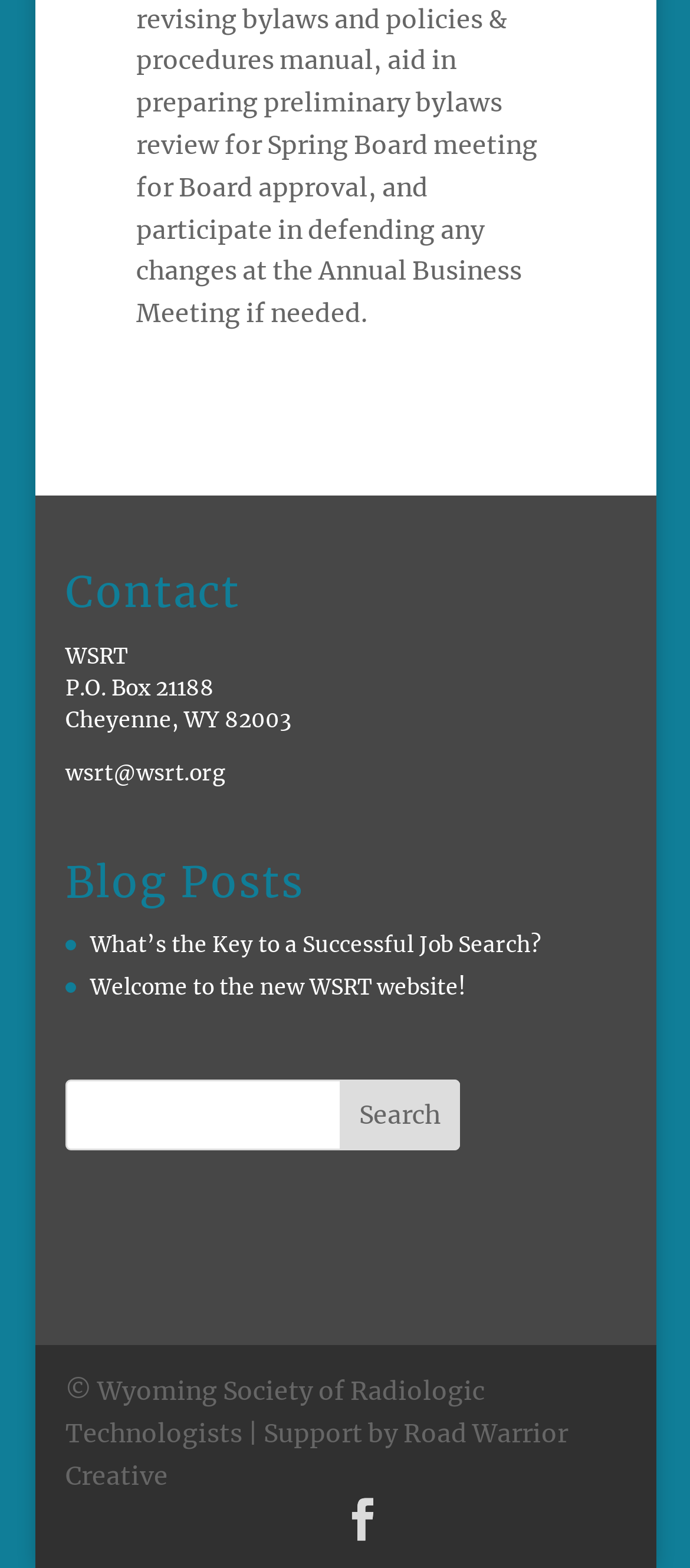What is the symbol at the bottom right corner?
Please give a detailed and elaborate answer to the question.

The symbol at the bottom right corner of the webpage is , which is an icon link element.